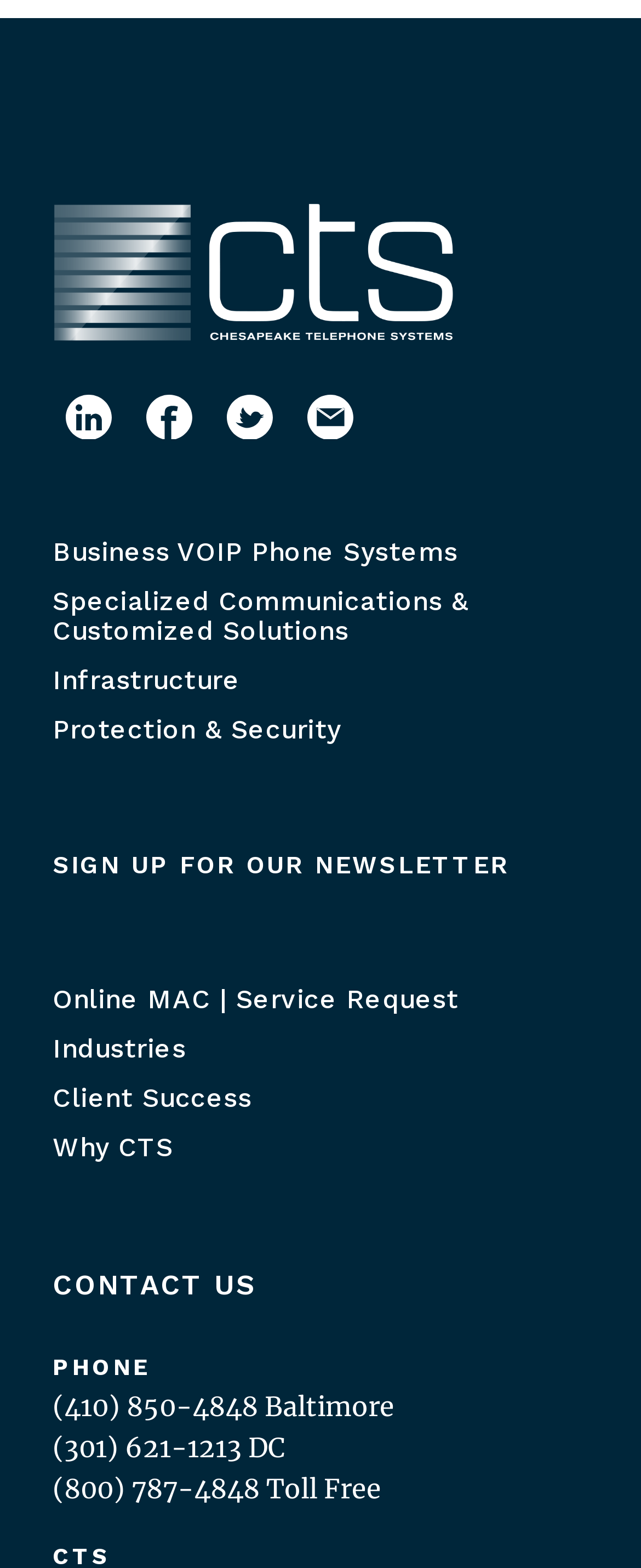How many links are there in the top section?
Please give a well-detailed answer to the question.

I counted the links in the top section of the webpage, which are 'Business VOIP Phone Systems', 'Specialized Communications & Customized Solutions', 'Infrastructure', 'Protection & Security', and the image links beside them. There are 5 links in total.